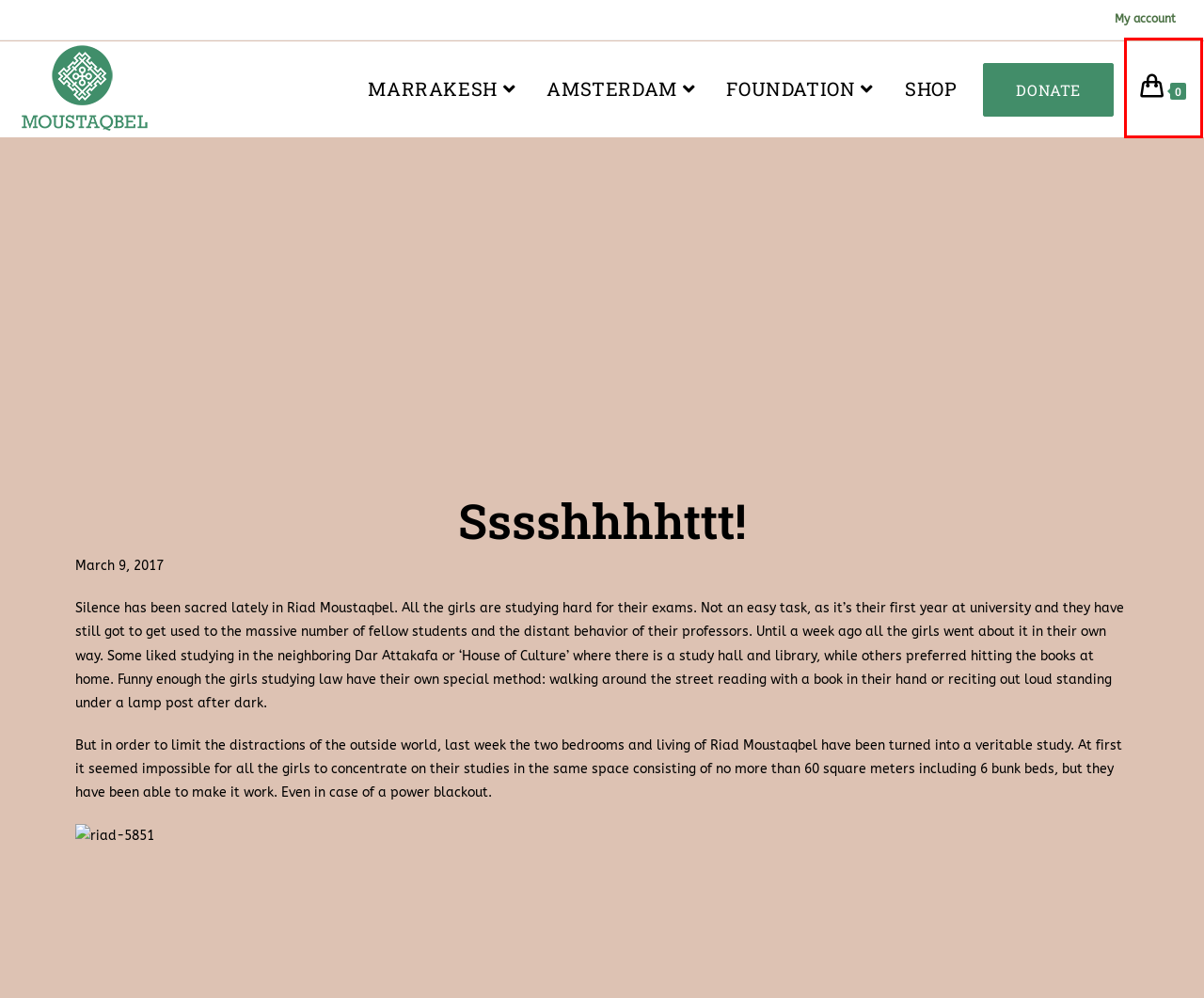Given a screenshot of a webpage featuring a red bounding box, identify the best matching webpage description for the new page after the element within the red box is clicked. Here are the options:
A. Moustaqbel Amsterdam - Moustaqbel
B. My Account - Moustaqbel
C. Webcontent 4 You - Een website die optimaal presteert
D. Terms and Conditions - Moustaqbel
E. Shop - Moustaqbel
F. Moustaqbel - Official website
G. Foundation - Moustaqbel
H. Cart - Moustaqbel

H